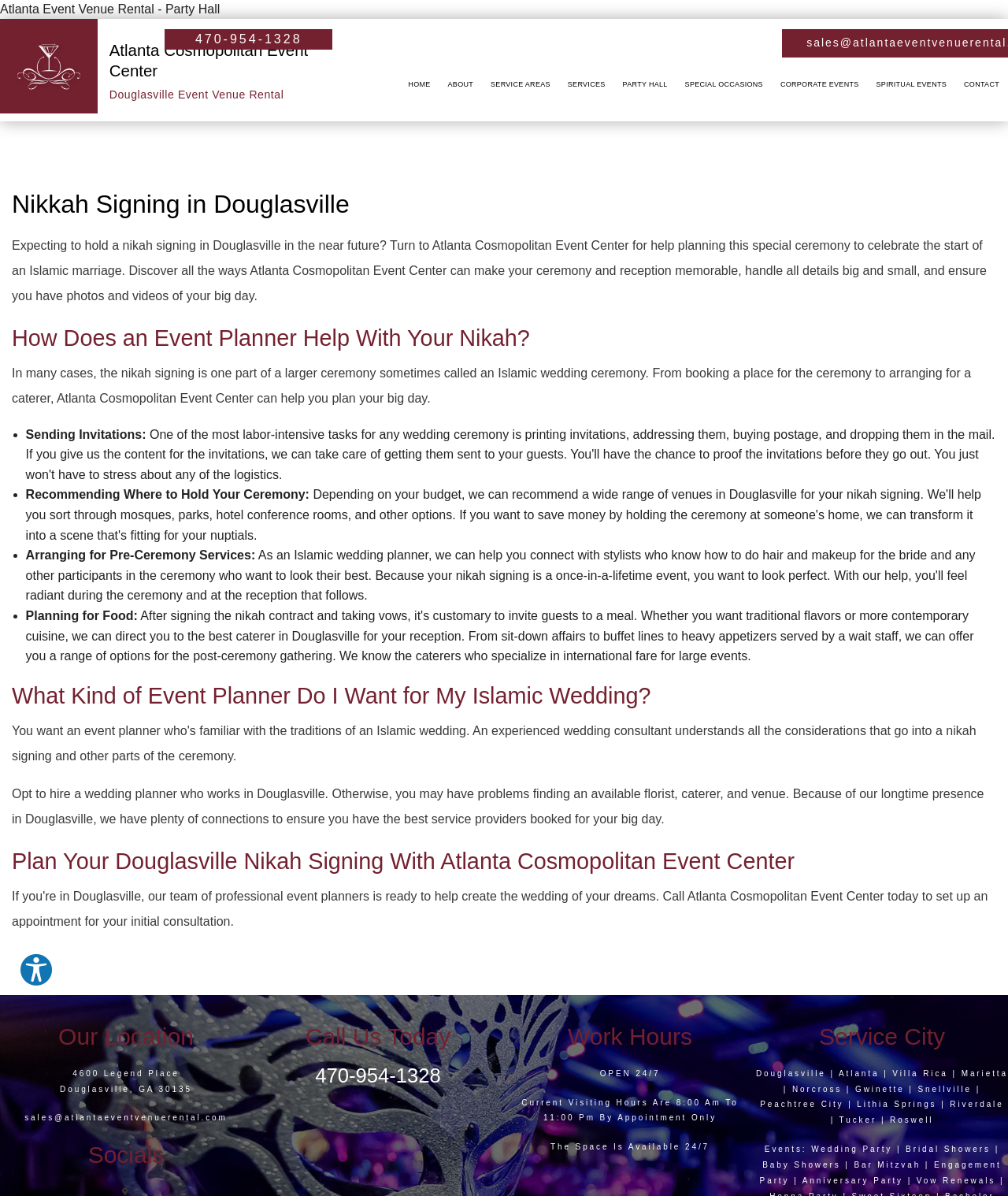What is the phone number to contact the event center?
From the details in the image, provide a complete and detailed answer to the question.

The phone number is mentioned as a link '470-954-1328' and also as a heading 'Call Us Today'.